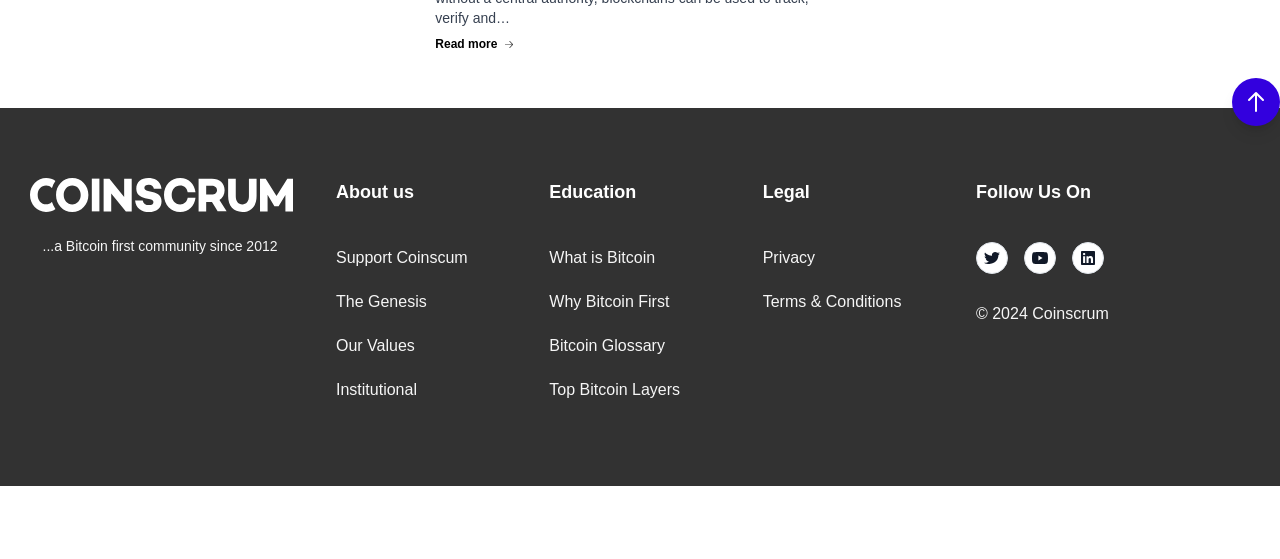Specify the bounding box coordinates of the area to click in order to follow the given instruction: "Check the Bitcoin Glossary."

[0.429, 0.603, 0.519, 0.634]